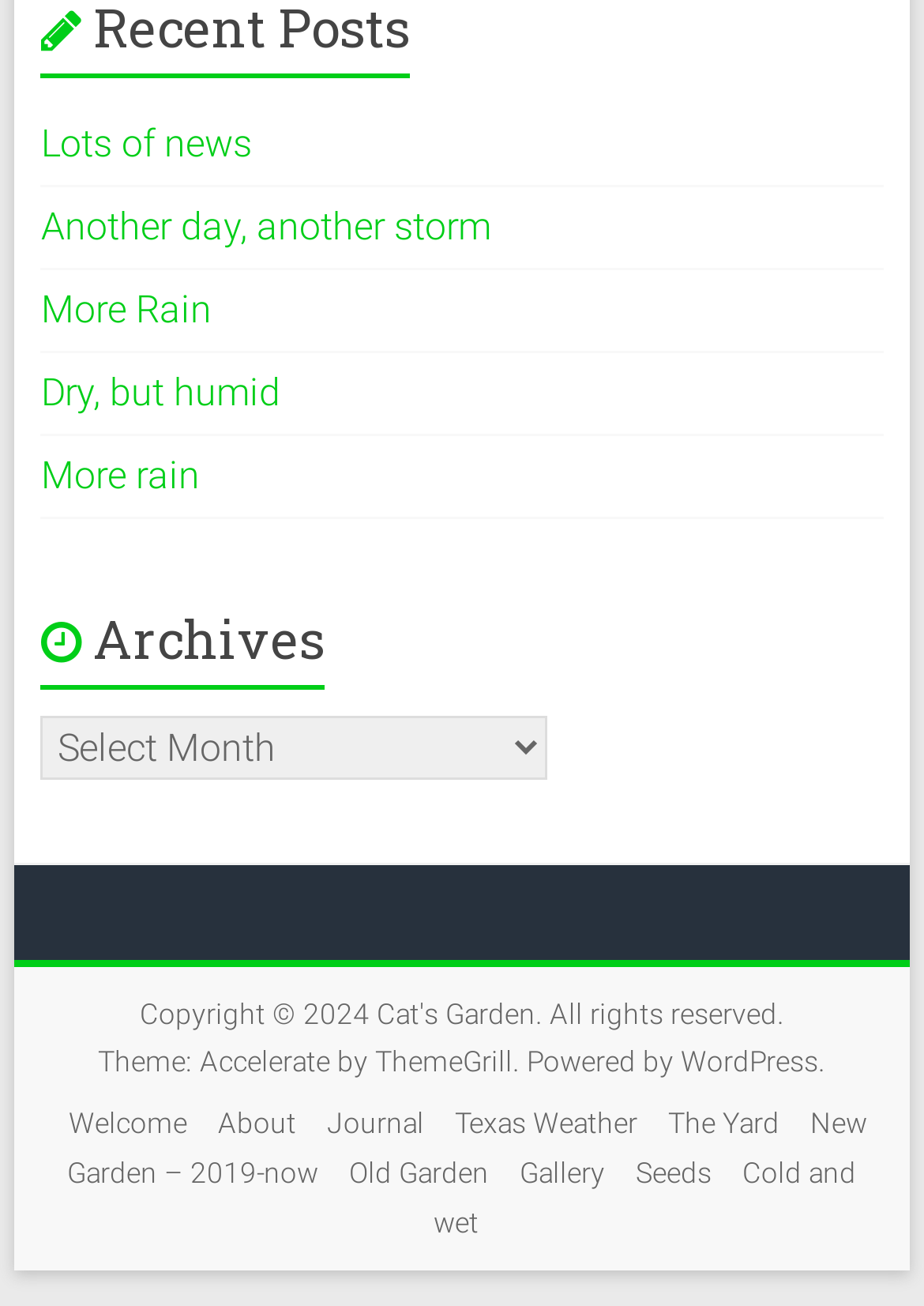Please find the bounding box coordinates of the element's region to be clicked to carry out this instruction: "Explore 'Gallery'".

[0.55, 0.877, 0.668, 0.911]